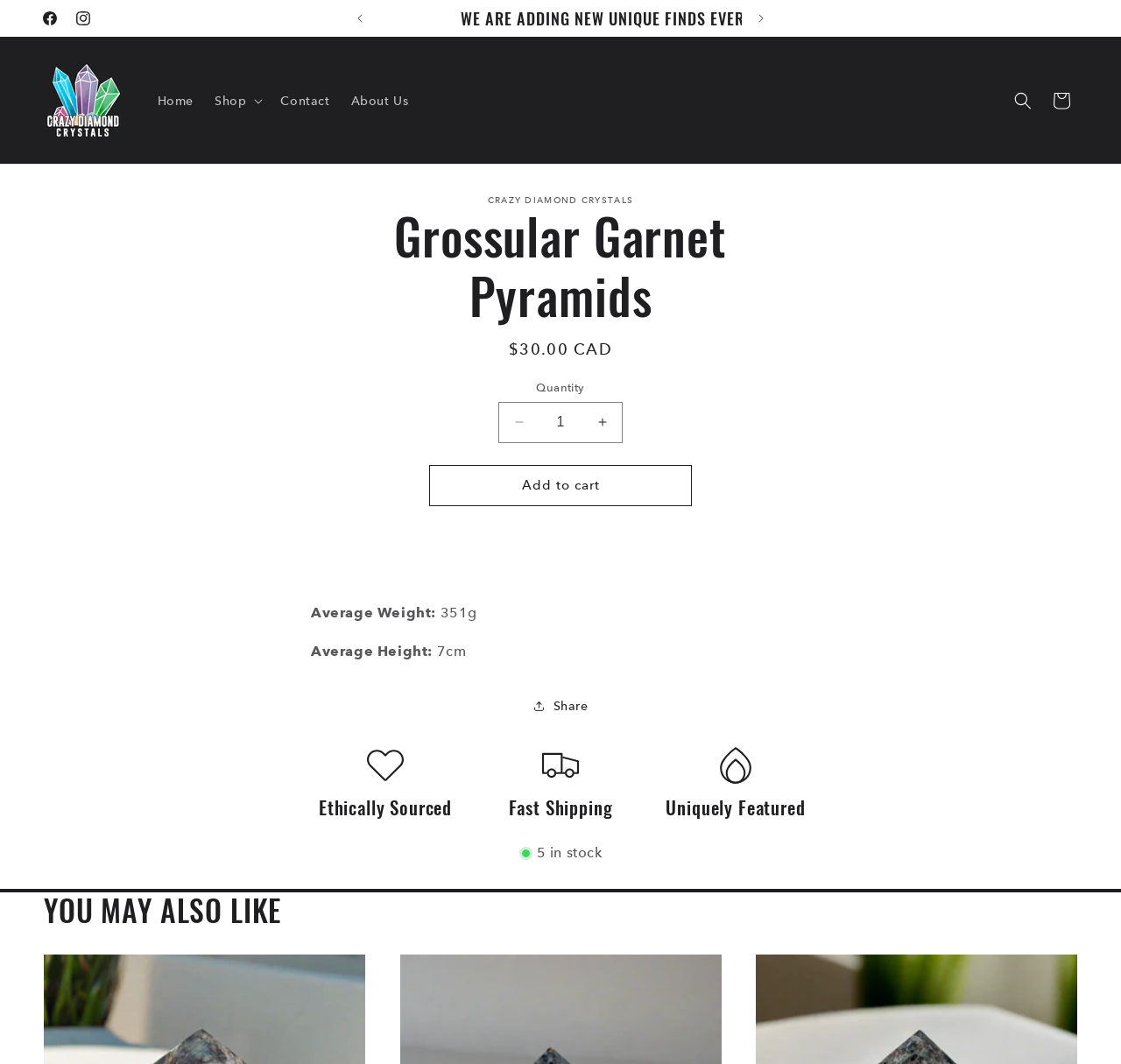What is the average height of the Grossular Garnet Pyramids? Examine the screenshot and reply using just one word or a brief phrase.

7cm